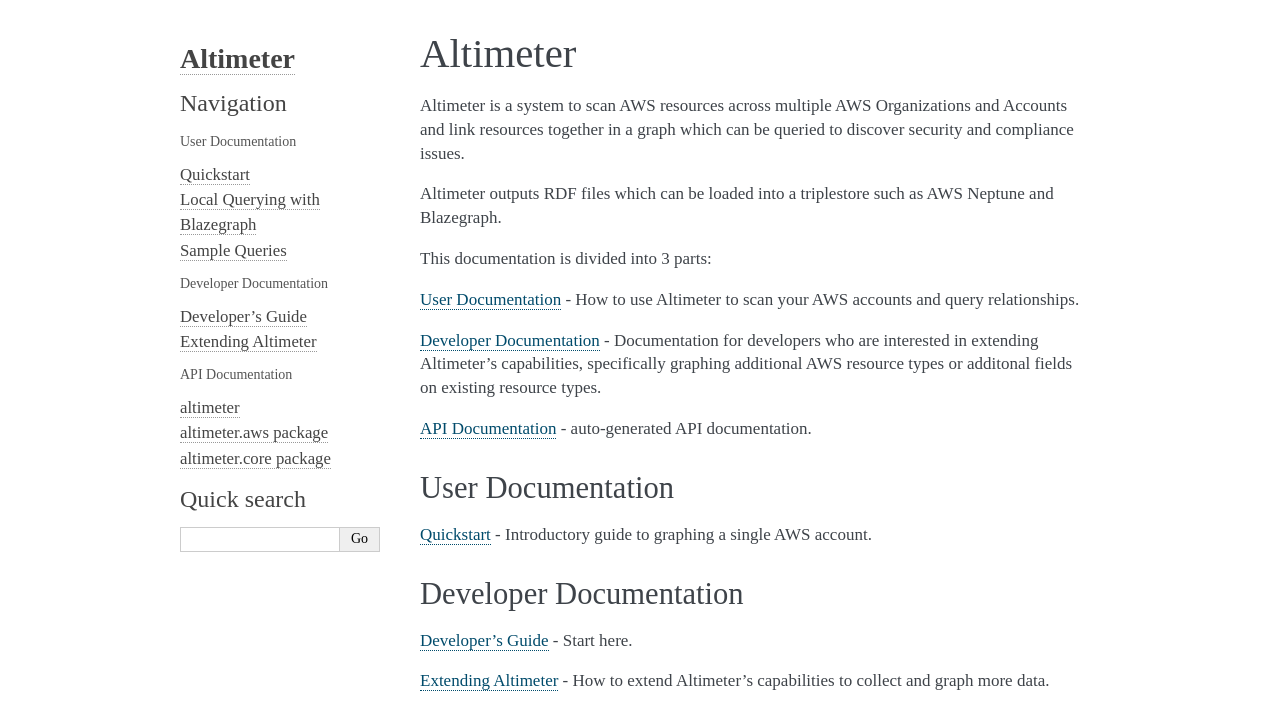Find the bounding box coordinates corresponding to the UI element with the description: "Local Querying with Blazegraph". The coordinates should be formatted as [left, top, right, bottom], with values as floats between 0 and 1.

[0.141, 0.263, 0.25, 0.326]